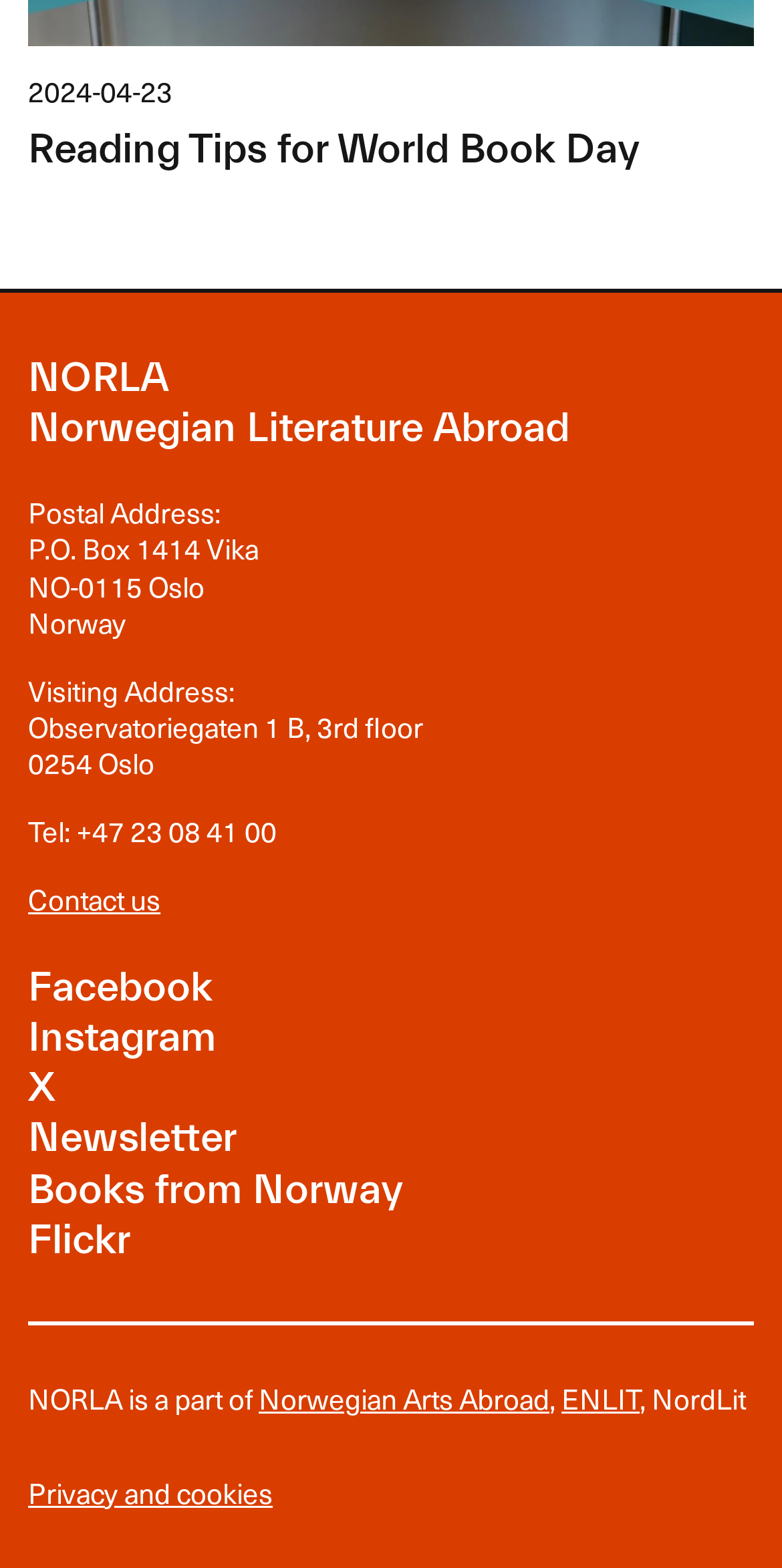Identify the bounding box coordinates of the region I need to click to complete this instruction: "View Newsletter".

[0.036, 0.71, 0.303, 0.741]